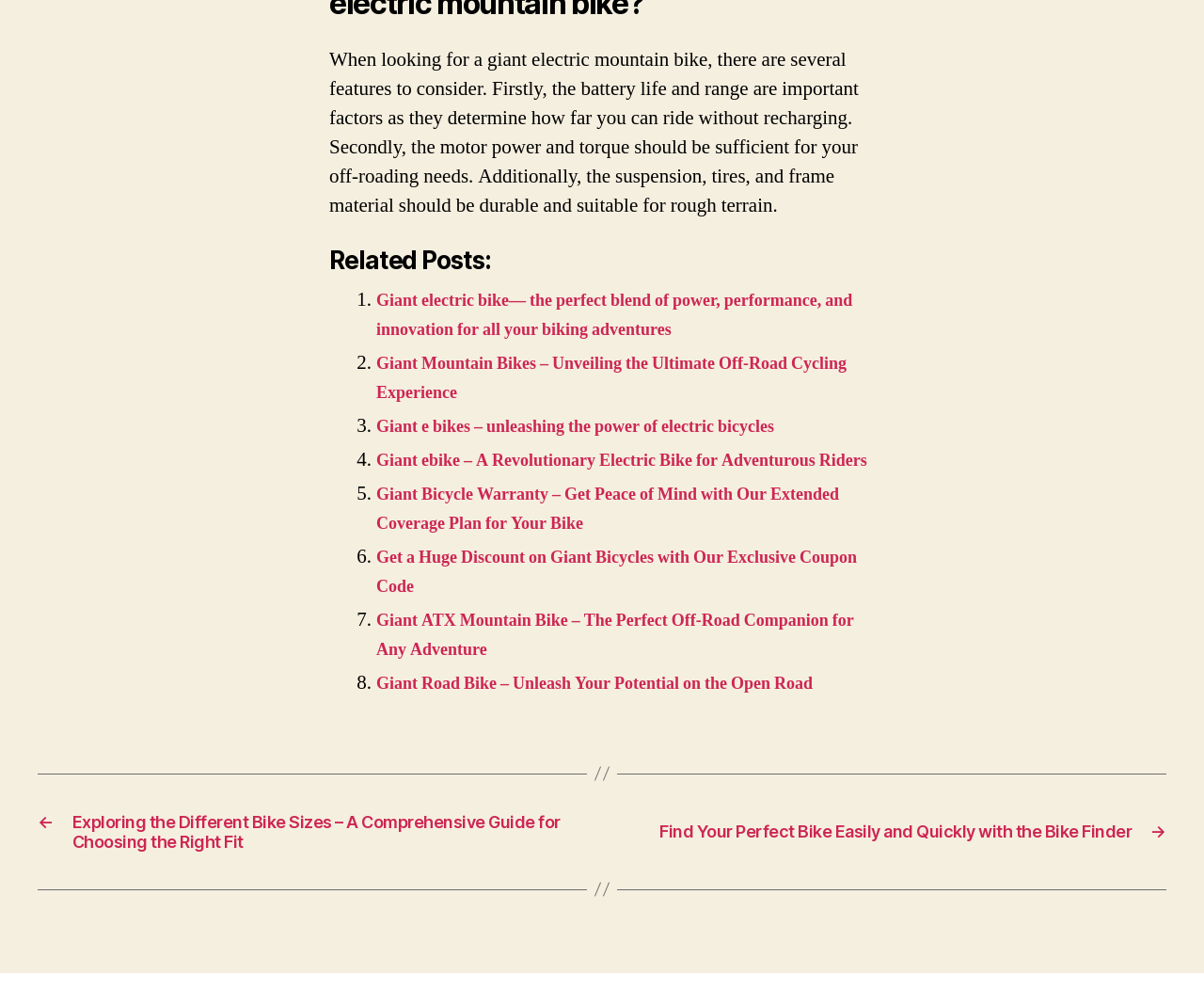What is the second related post about?
Give a detailed explanation using the information visible in the image.

The second related post is a link titled 'Giant Mountain Bikes – Unveiling the Ultimate Off-Road Cycling Experience', which suggests that the post is about Giant Mountain Bikes and their features for off-road cycling.